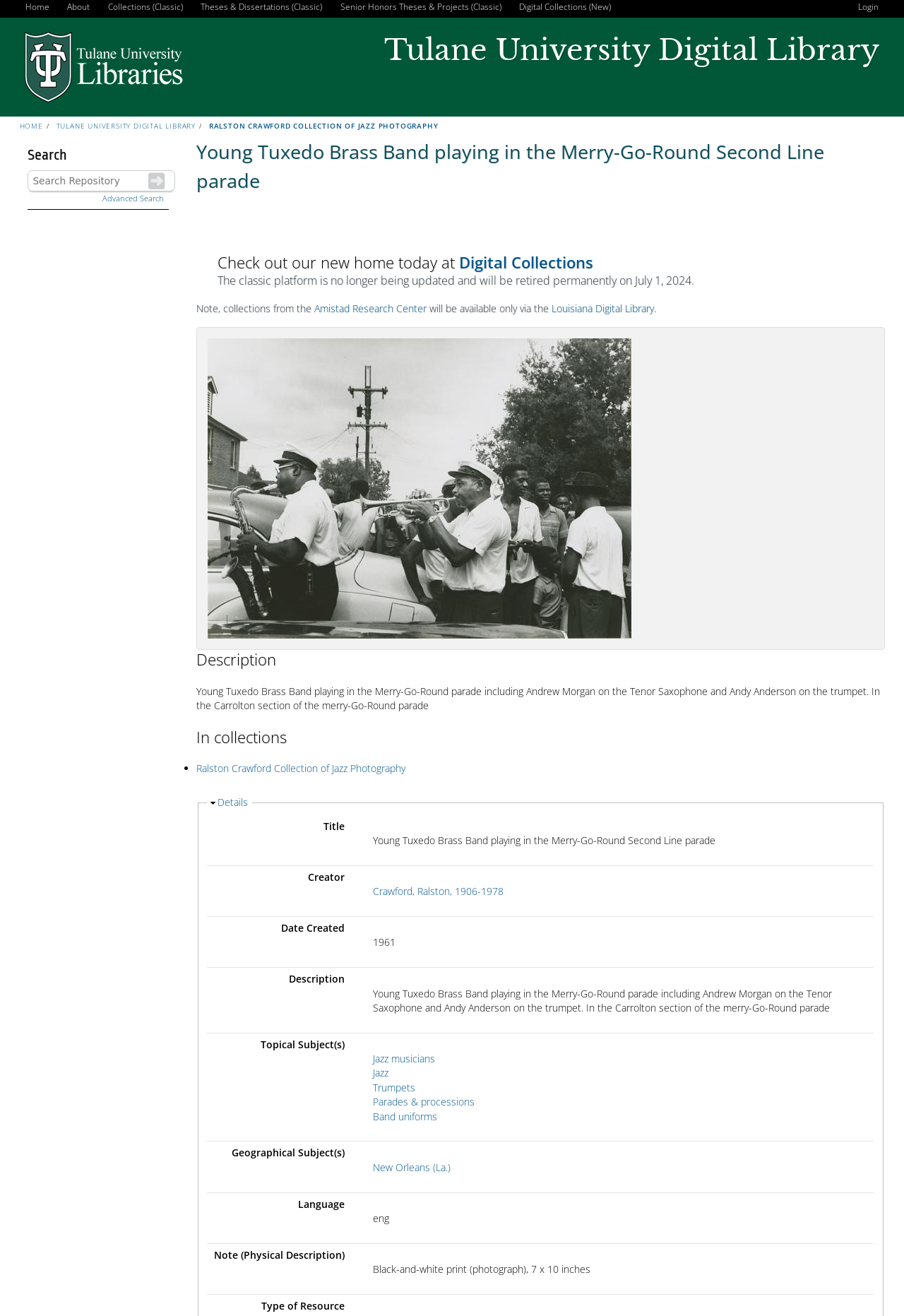Could you find the bounding box coordinates of the clickable area to complete this instruction: "Search for a term"?

[0.03, 0.129, 0.194, 0.145]